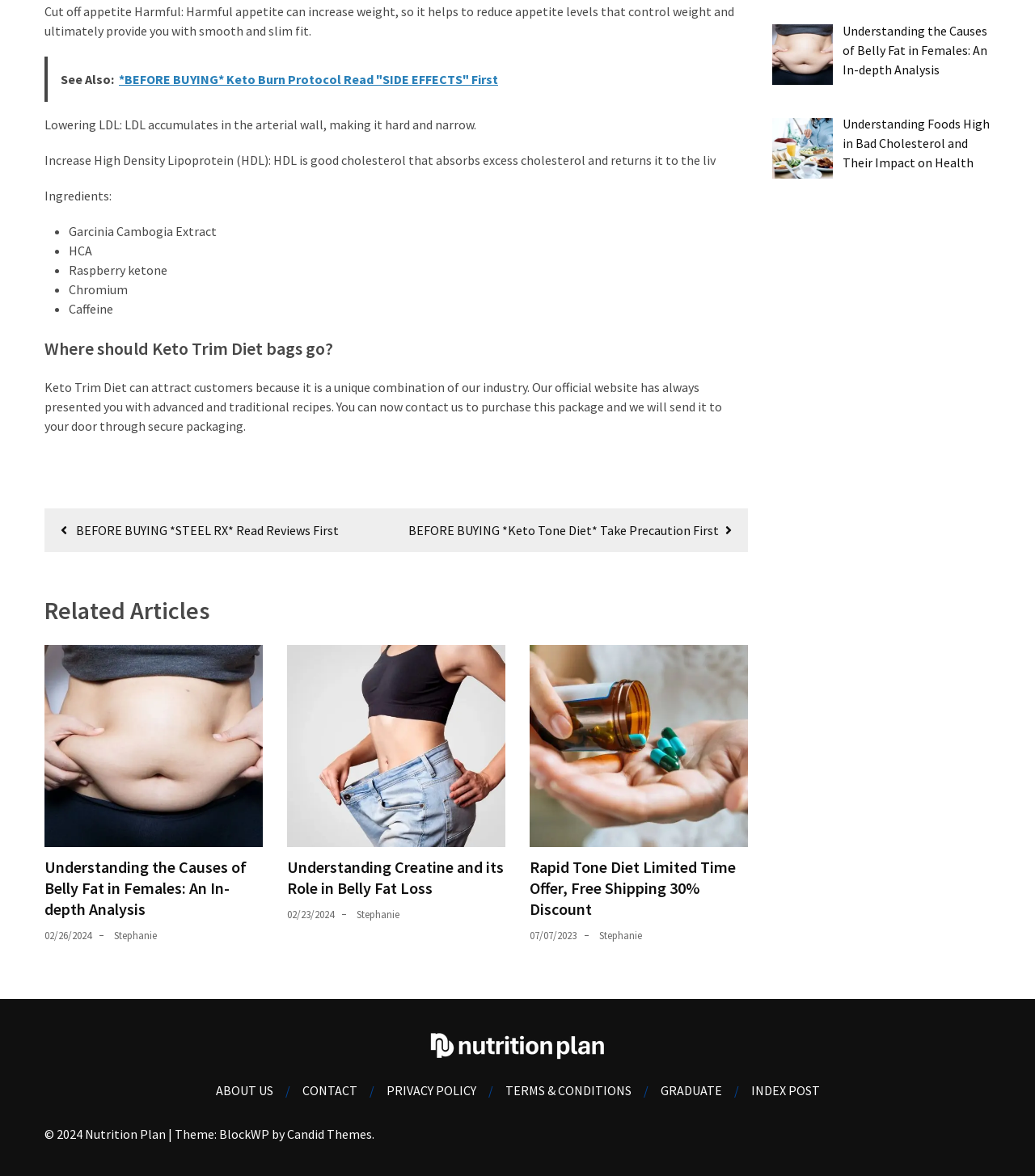Determine the bounding box coordinates of the region to click in order to accomplish the following instruction: "Click on 'Disease' category". Provide the coordinates as four float numbers between 0 and 1, specifically [left, top, right, bottom].

[0.0, 0.201, 0.041, 0.214]